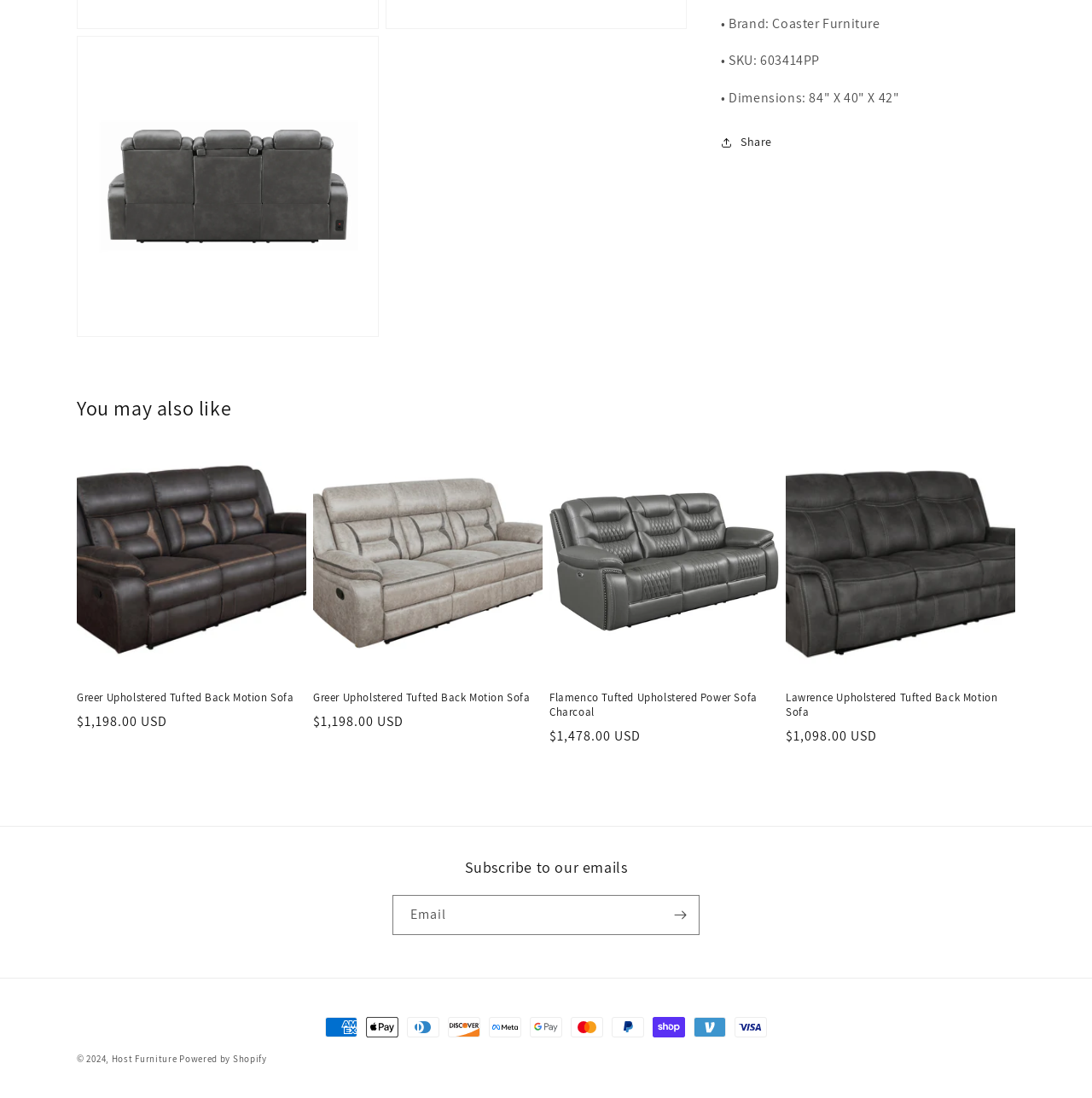What is the price of the Greer Upholstered Tufted Back Motion Sofa?
Please give a detailed answer to the question using the information shown in the image.

The price of the Greer Upholstered Tufted Back Motion Sofa can be found next to the product image, where it is listed as 'Regular price' followed by the price '$1,198.00 USD'.